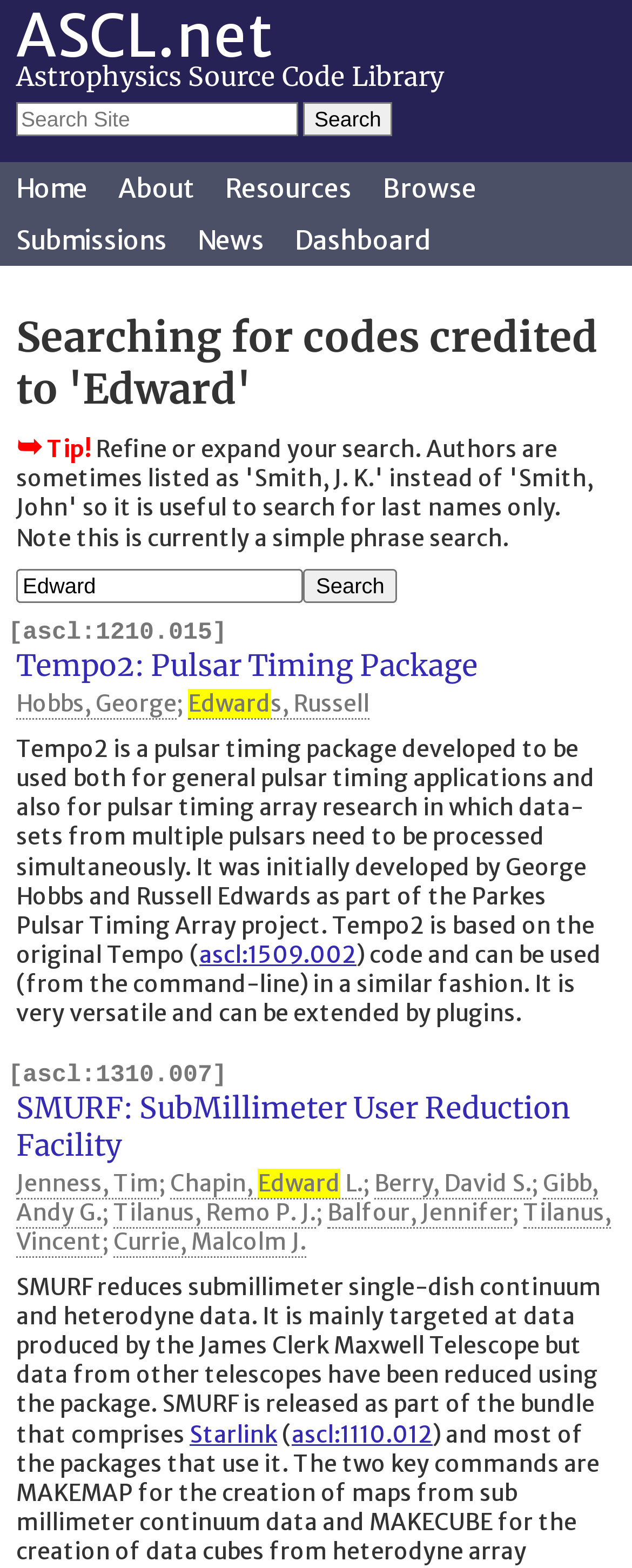Locate the bounding box coordinates of the clickable area needed to fulfill the instruction: "View Tempo2: Pulsar Timing Package".

[0.026, 0.412, 0.756, 0.436]